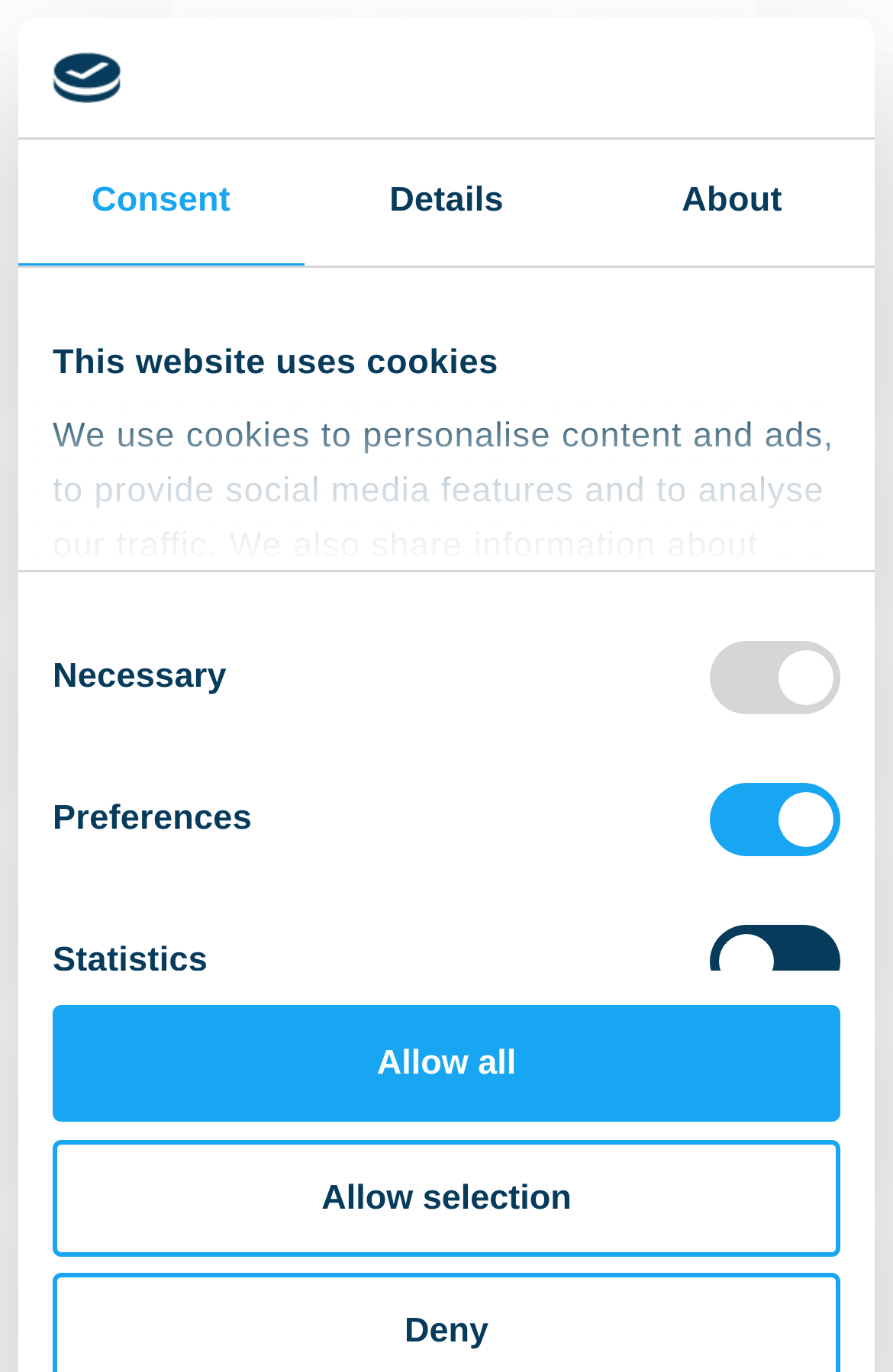Give a concise answer of one word or phrase to the question: 
What is the text of the first checkbox?

Necessary